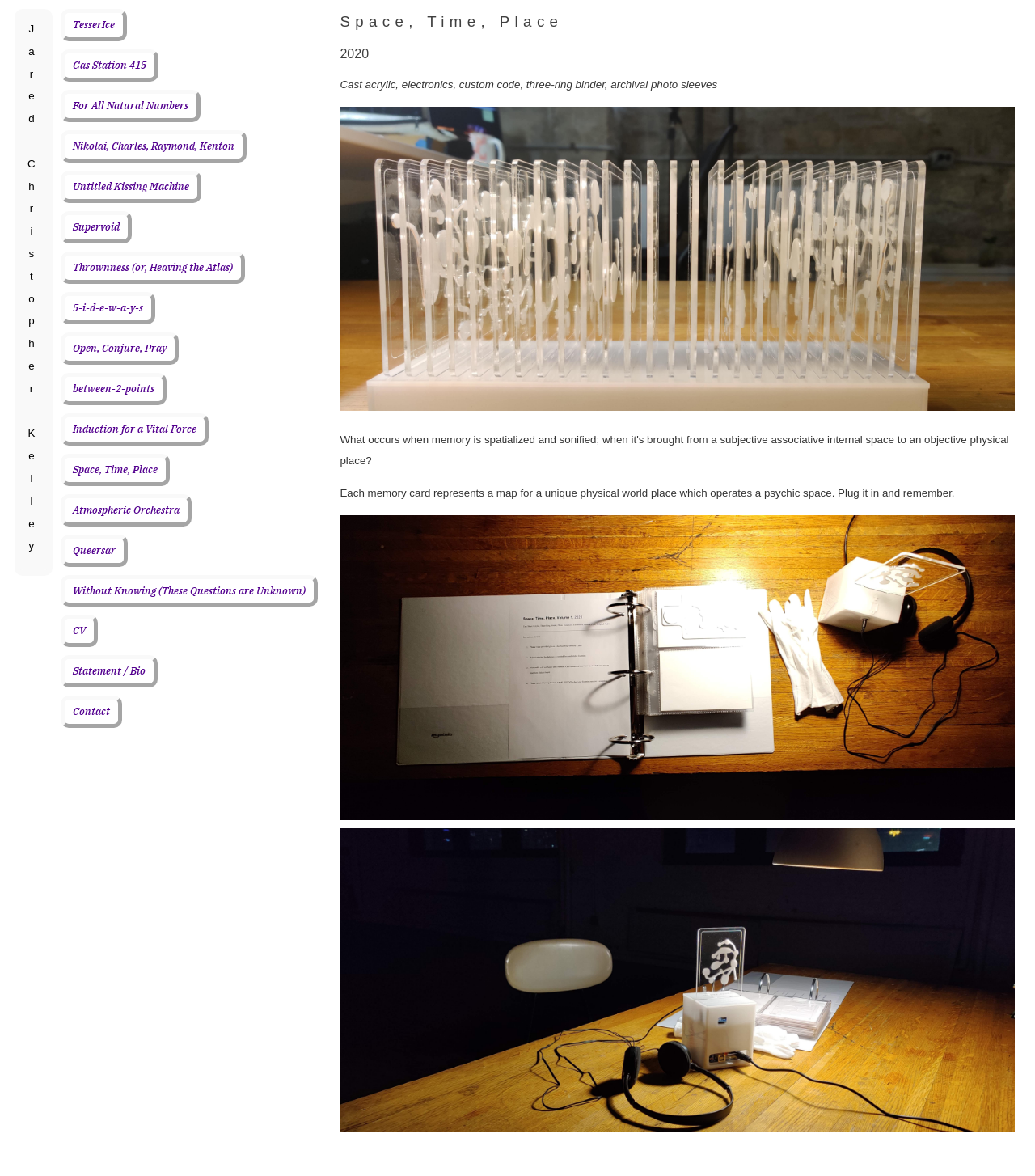Please find the bounding box coordinates of the element that you should click to achieve the following instruction: "Contact Jared Christopher Kelley". The coordinates should be presented as four float numbers between 0 and 1: [left, top, right, bottom].

[0.059, 0.592, 0.118, 0.619]